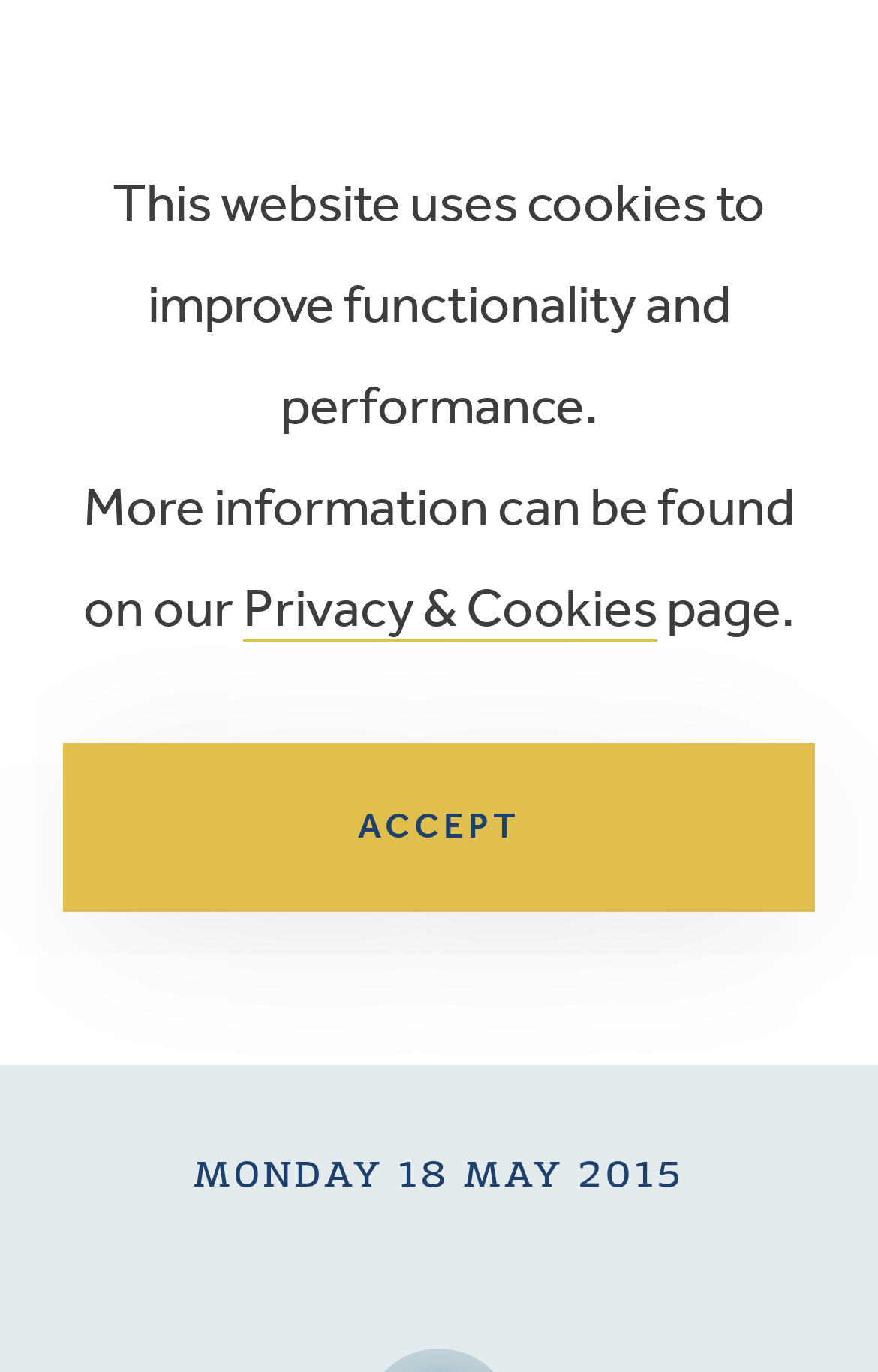Give a detailed account of the webpage's layout and content.

The webpage is about a news article from Garden Court Chambers, a leading barristers' chambers located in London, UK. At the top of the page, there is a notification bar with a message about the website using cookies, accompanied by a "Privacy & Cookies" link and an "ACCEPT" button.

Above the main content, there is a header section with the chambers' name, "Garden Court Chambers", which is also a link. To the right of the header, there are several links, including "Search", a phone number, and "Menu".

Below the header, there is a navigation menu with links to "Home" and "News", separated by a ">" symbol. The main content of the page is a news article with a heading that reads "Wetherspoons discriminated against Irish Travellers". The article is dated "MONDAY 18 MAY 2015", which is displayed below the heading.